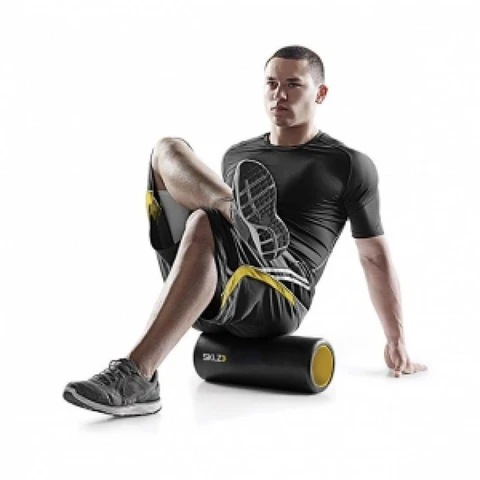Elaborate on the elements present in the image.

The image showcases a man performing a self-massage using a barrel roller, specifically designed for athletic recovery. Dressed in a fitted black athletic shirt and shorts, he is seated on the roller, applying pressure to his leg. This versatile tool is commonly used for myofascial release, helping to alleviate muscle tension and enhance flexibility after workouts or physical activities. The product, known as the Barrel Roller, is promoted for its benefits in strengthening core muscles and supporting recovery routines, making it a valuable addition to any athlete's regimen.